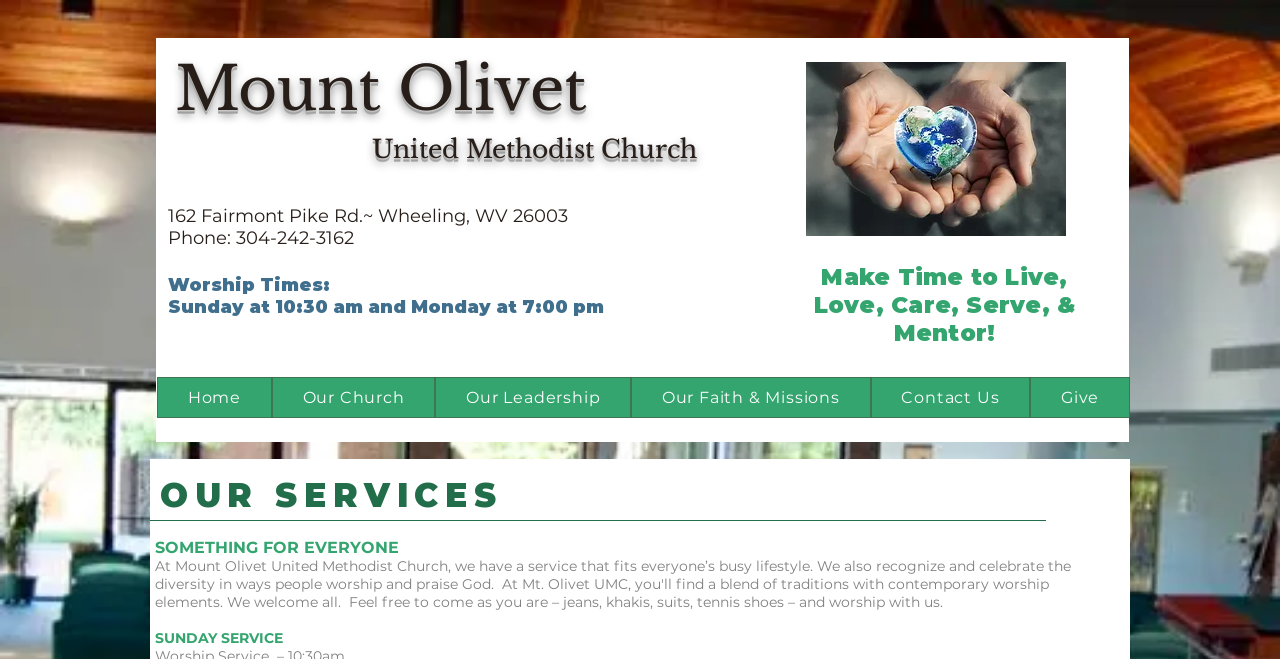Please provide a short answer using a single word or phrase for the question:
What is the title of the section below the navigation menu?

OUR SERVICES